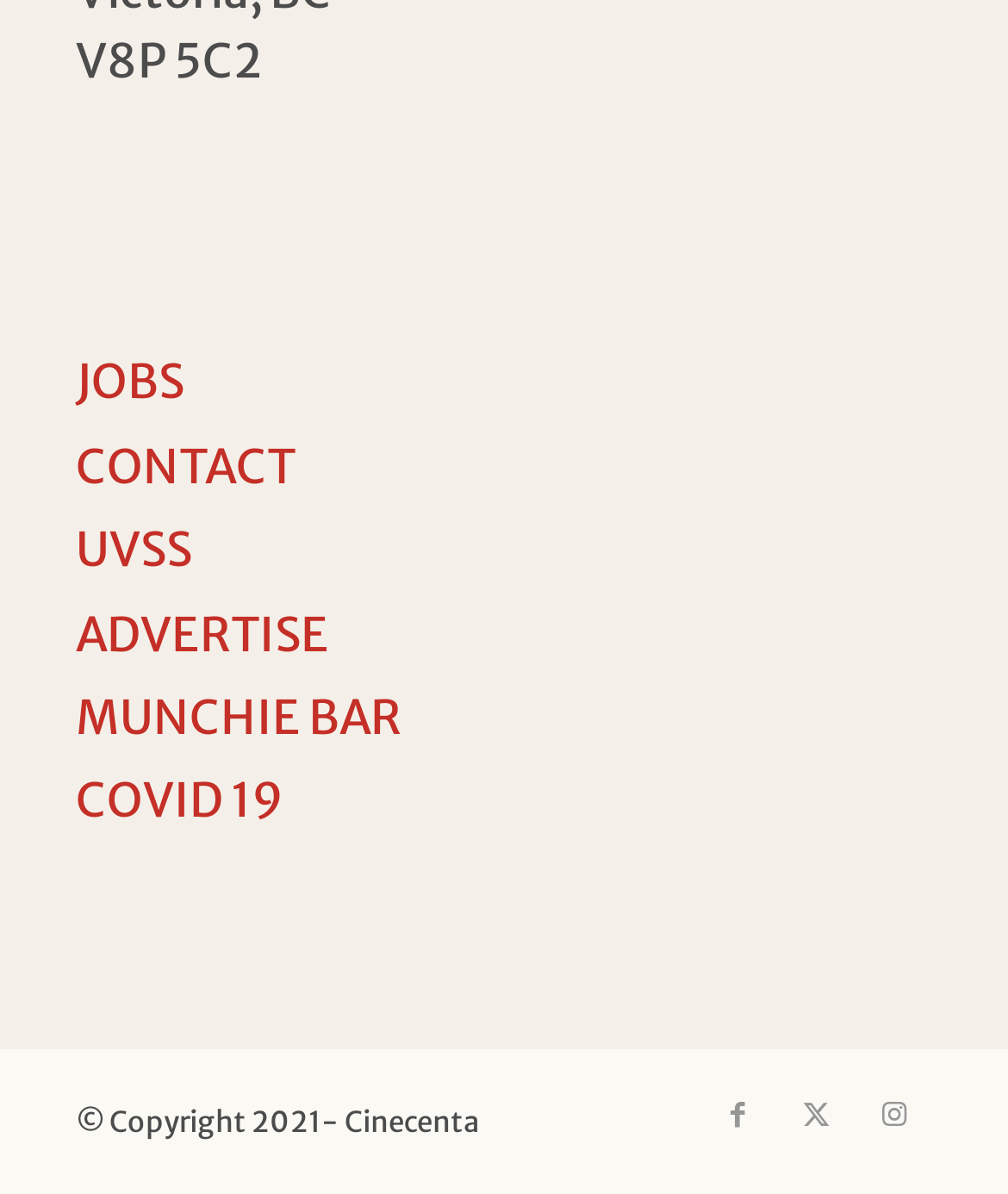How many social media links are there?
Please give a detailed answer to the question using the information shown in the image.

There are three social media links at the bottom of the webpage, which are 'Link to Facebook', 'Link to X', and 'Link to Instagram'.